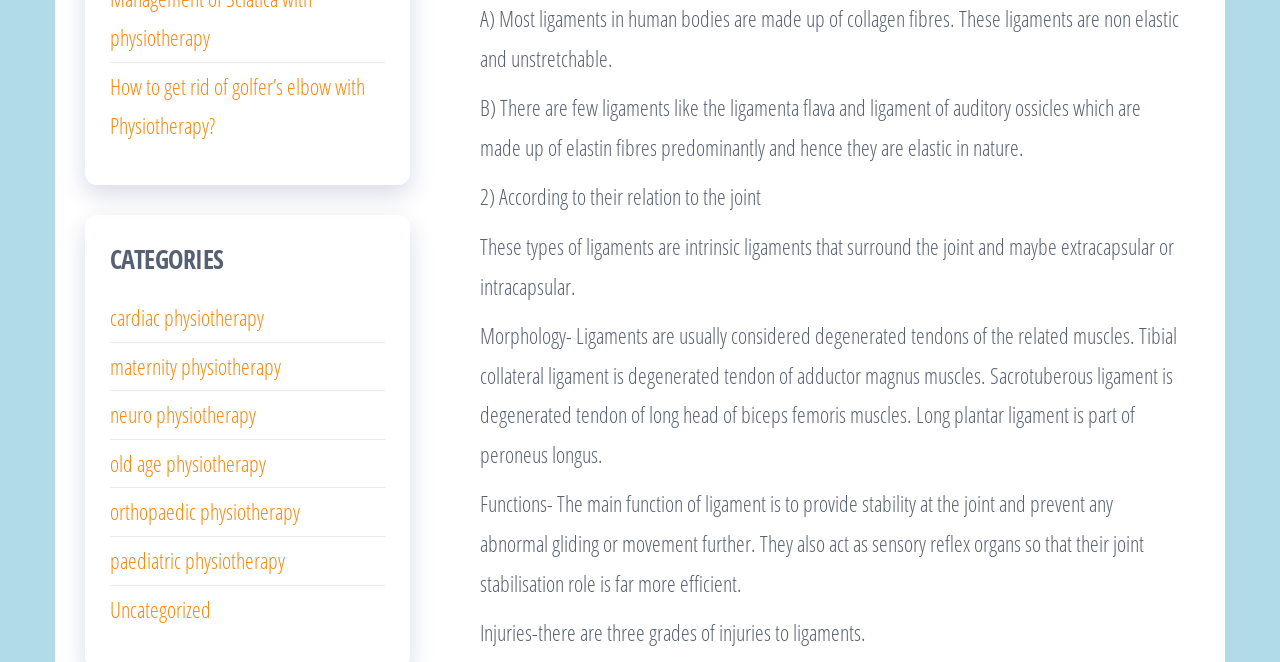Give the bounding box coordinates for this UI element: "paediatric physiotherapy". The coordinates should be four float numbers between 0 and 1, arranged as [left, top, right, bottom].

[0.086, 0.823, 0.223, 0.868]